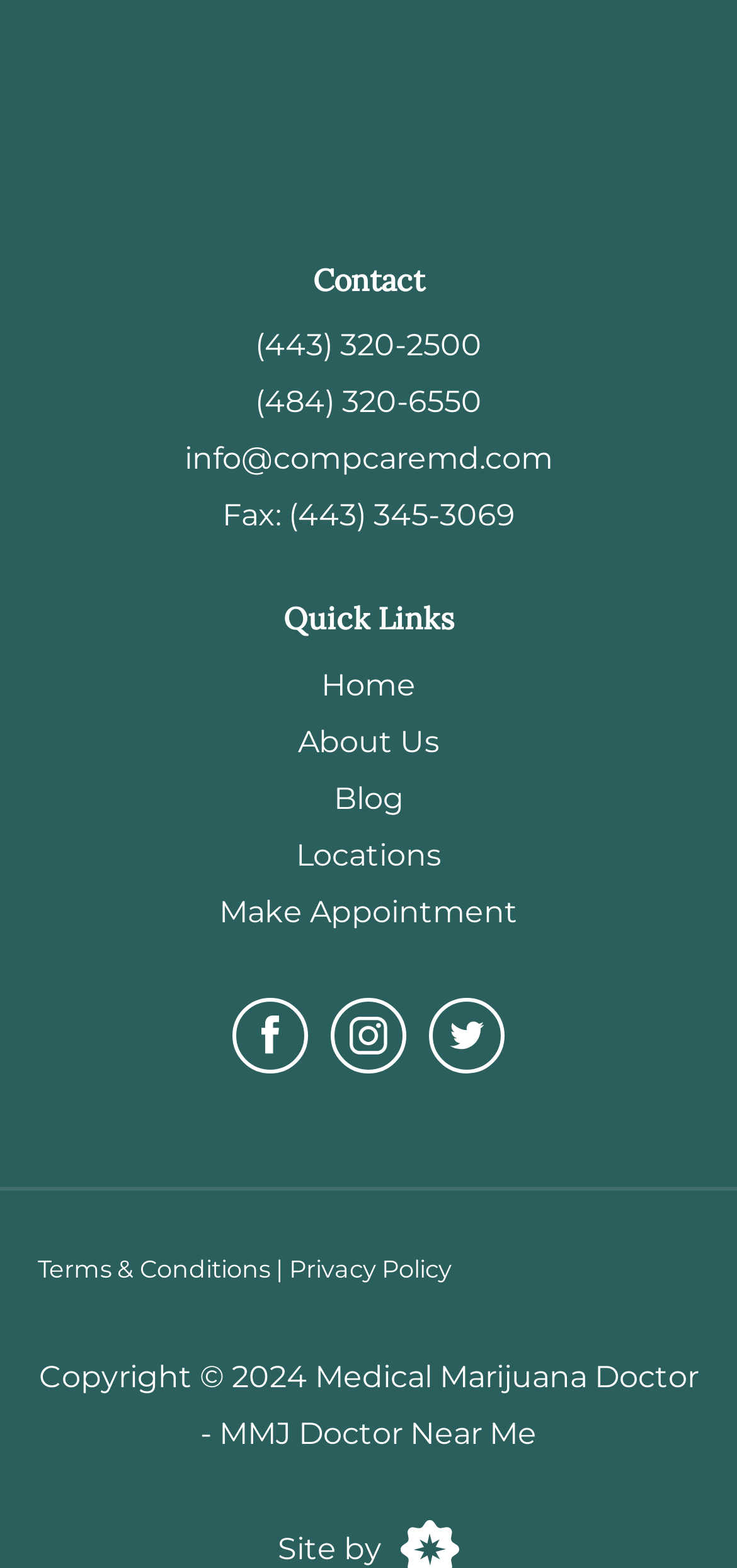Could you please study the image and provide a detailed answer to the question:
What is the website about?

I inferred that the website is about Medical Marijuana Doctor by looking at the overall structure and content of the webpage, including the links and static text.